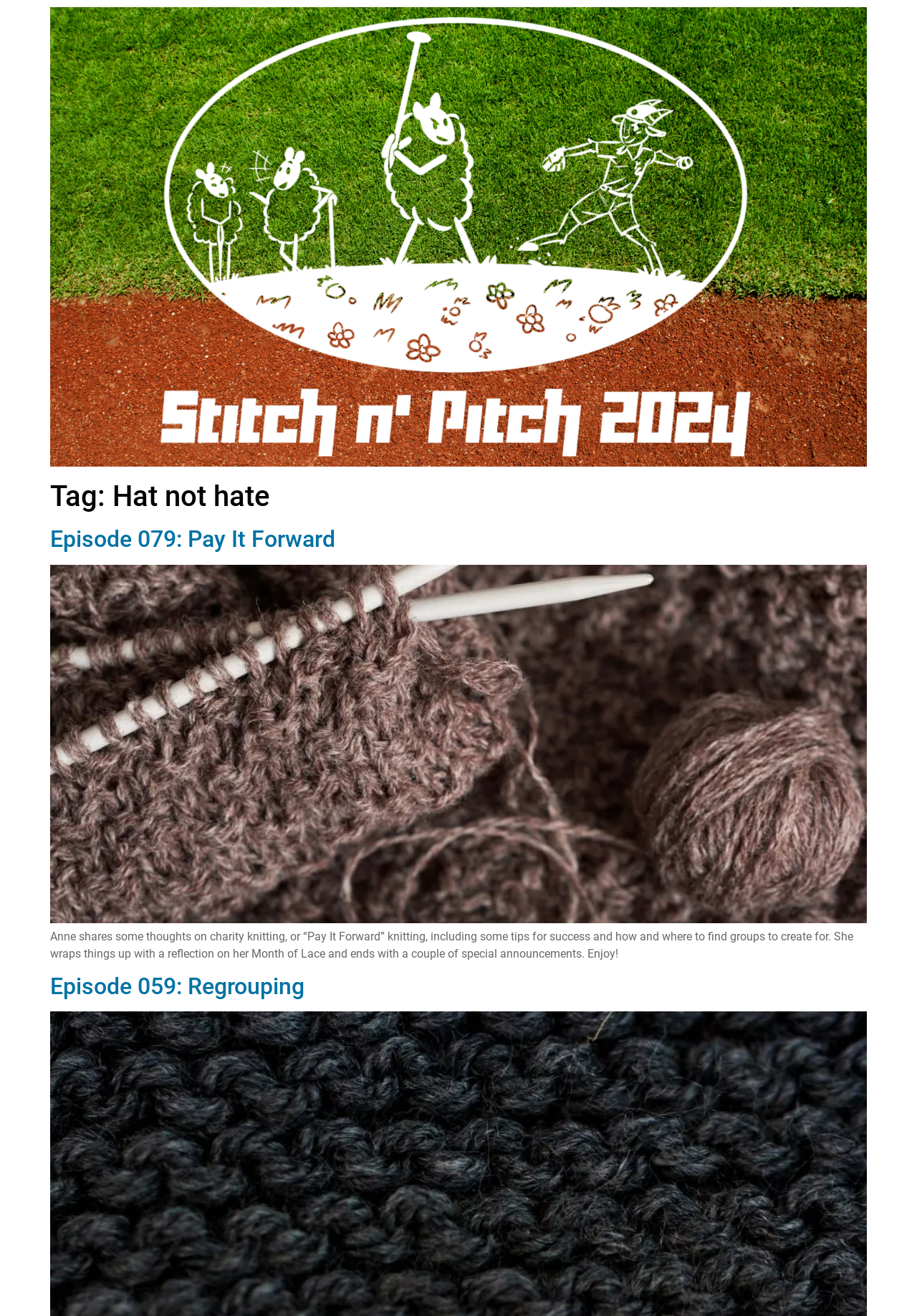Please find the bounding box for the UI element described by: "Episode 079: Pay It Forward".

[0.055, 0.399, 0.366, 0.42]